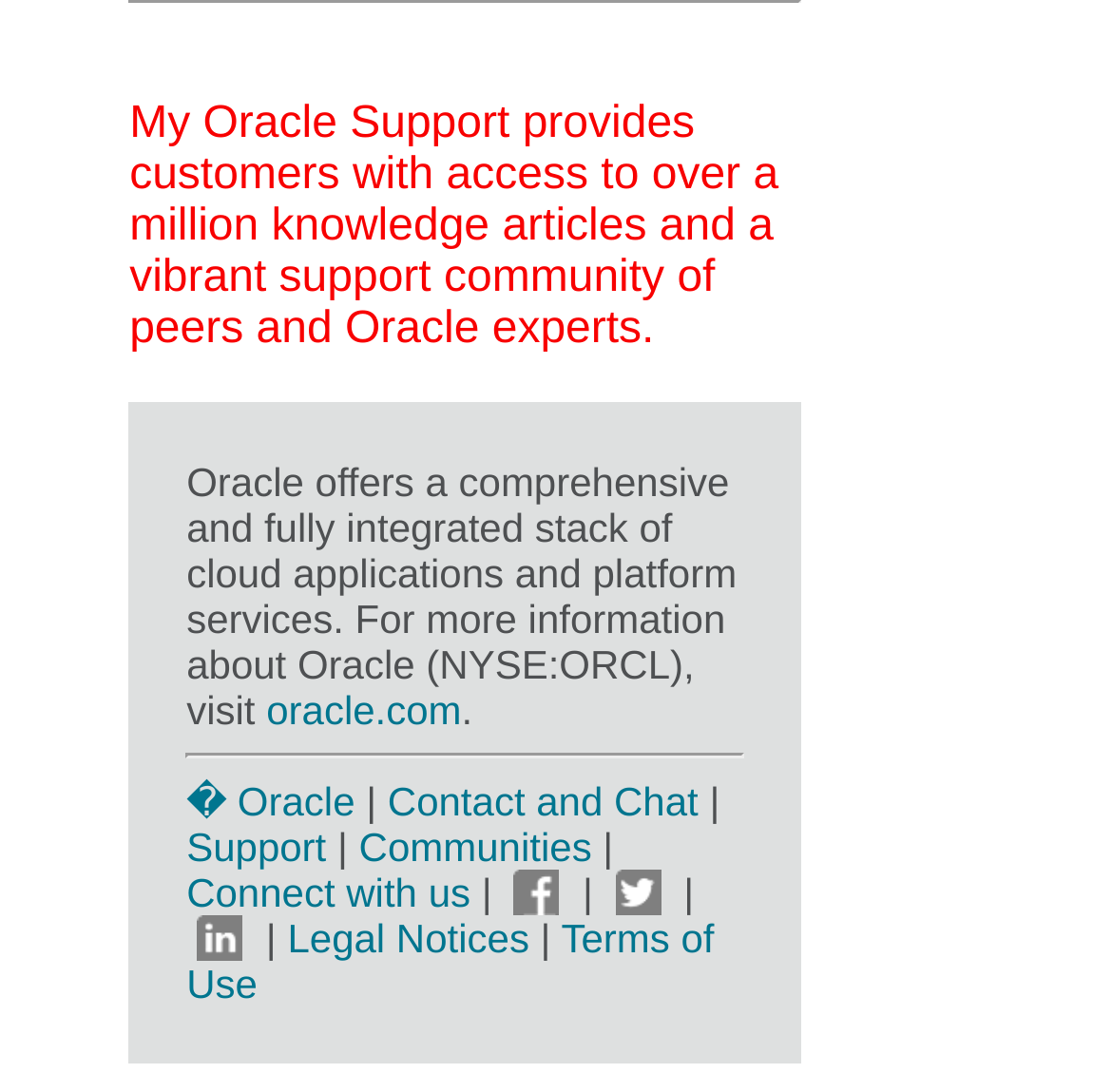How many links are available in the footer section?
Provide a thorough and detailed answer to the question.

Upon examining the footer section, I counted a total of 7 links: oracle.com, Contact and Chat, Support, Communities, Connect with us, Facebook, Twitter, and Linked In, as well as two additional links, Legal Notices and Terms of Use.